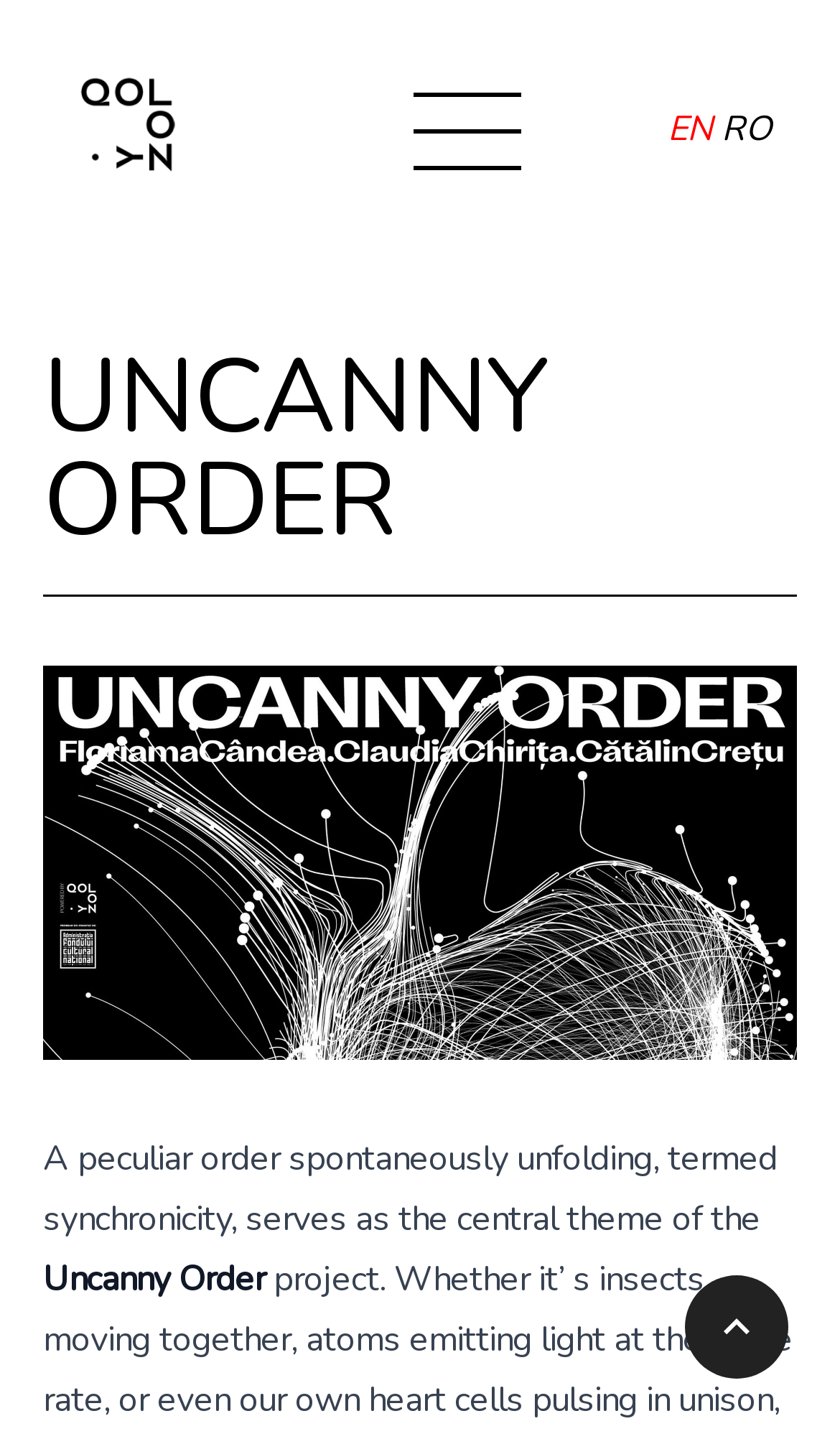Please use the details from the image to answer the following question comprehensively:
What is the name of the logo?

The name of the logo is Qolony Logo, which is indicated by the text 'Qolony Logo' associated with the image located at the top left corner of the webpage.